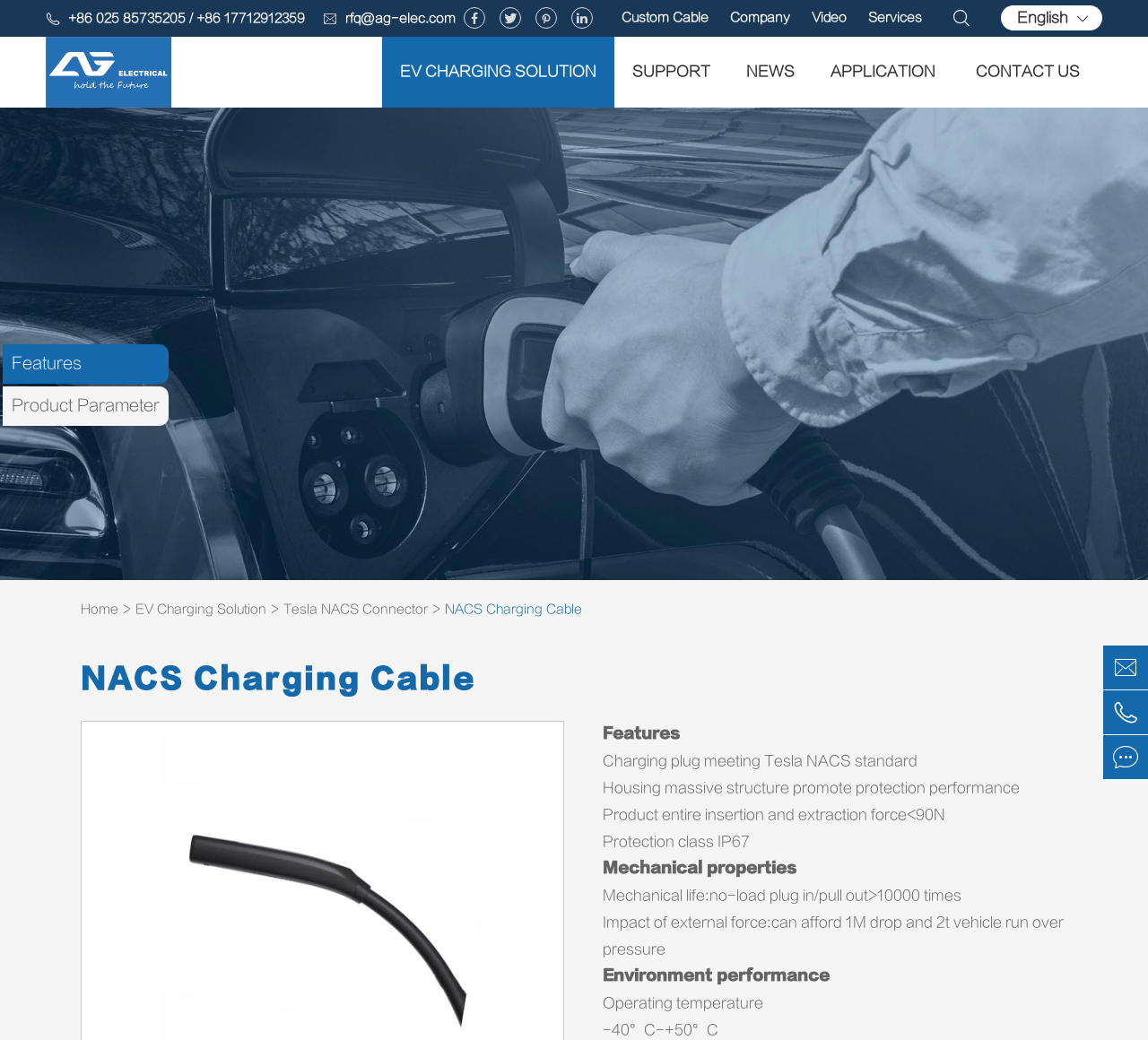Generate a thorough caption that explains the contents of the webpage.

This webpage is about AG Electrical Technology Co., Ltd, a company that provides EV charging solutions. At the top left corner, there is a phone number and an email address. Next to it, there are several social media icons. Below these, there are navigation links to different sections of the website, including "Custom Cable", "Company", "Video", and "Services".

On the top right corner, there is a language selection menu with flags representing different countries. Below this, there is a logo of AG Electrical Technology Co., Ltd, accompanied by a brief introduction to the company.

The main content of the webpage is divided into two columns. The left column lists various types of EV charging solutions, including IEC 62196-2, IEC 62196-3, GB/T, SAE J1772, Tesla NACS Connector, and others. Each item is a link to a specific page or section.

The right column appears to be a showcase of the company's products and services. There are multiple sections, each with a heading and a list of links to specific products or services. The sections include EV Portable Charger, AC EV Charging Cable, TYPE2 Vehicle to Load (V2L), and others. Each link is accompanied by a brief description of the product or service.

At the bottom of the webpage, there is a section with more links to products and services, including Combo2 Charging Systems, GB/T EV Charging Cable, and SAE TYPE 1 Charging Cable.